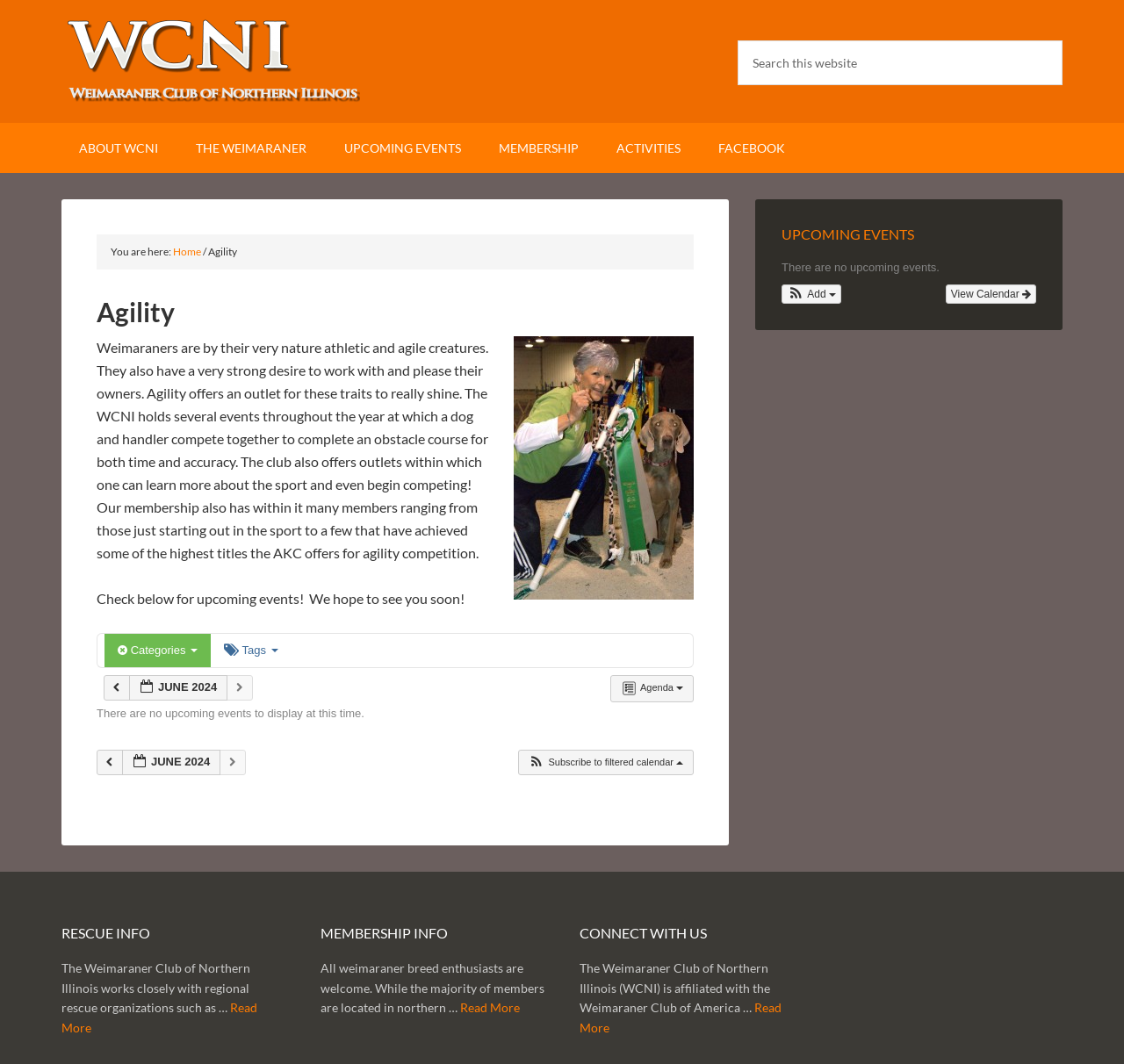What can be learned from the WCNI?
Carefully analyze the image and provide a detailed answer to the question.

The webpage states that 'The club also offers outlets within which one can learn more about the sport and even begin competing!' implying that one can learn about the sport of agility from the WCNI.